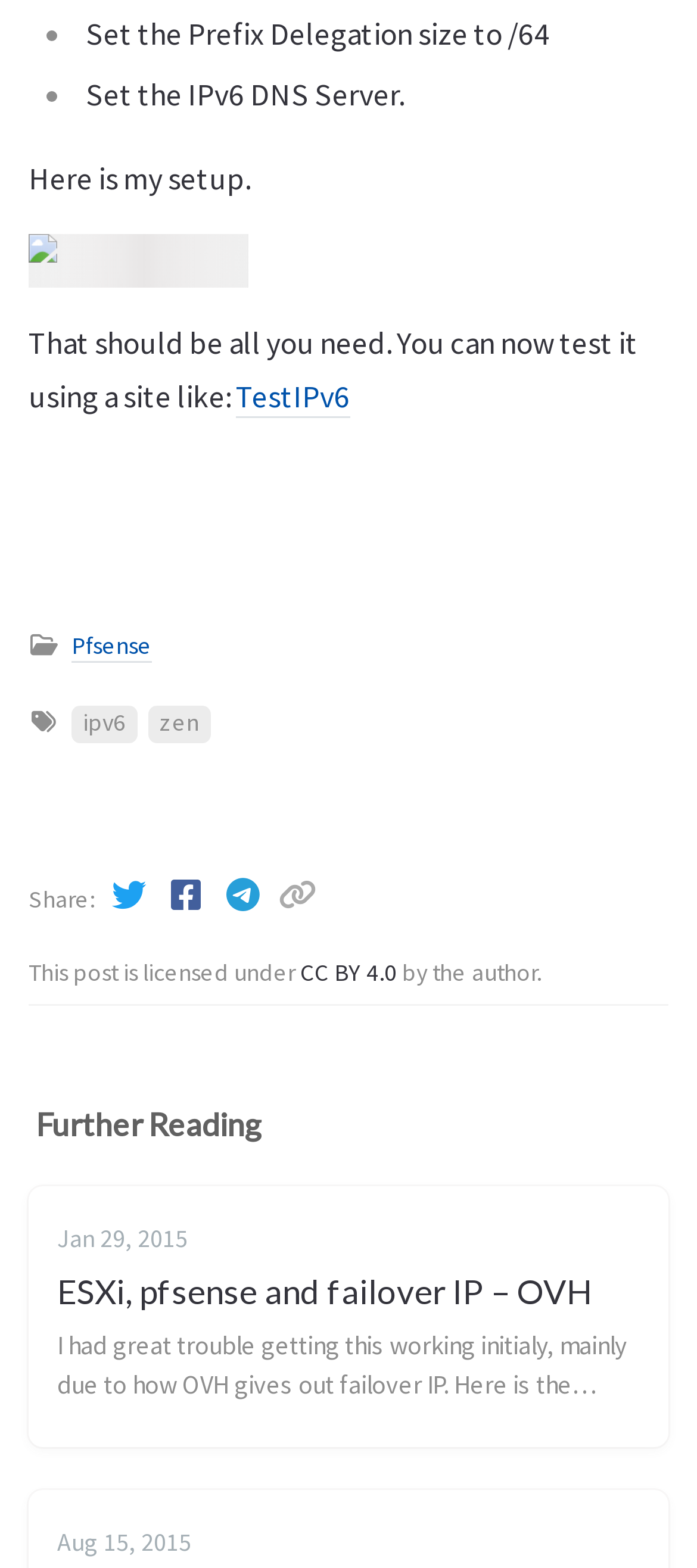How can you test the setup?
Using the image, respond with a single word or phrase.

Using a site like TestIPv6